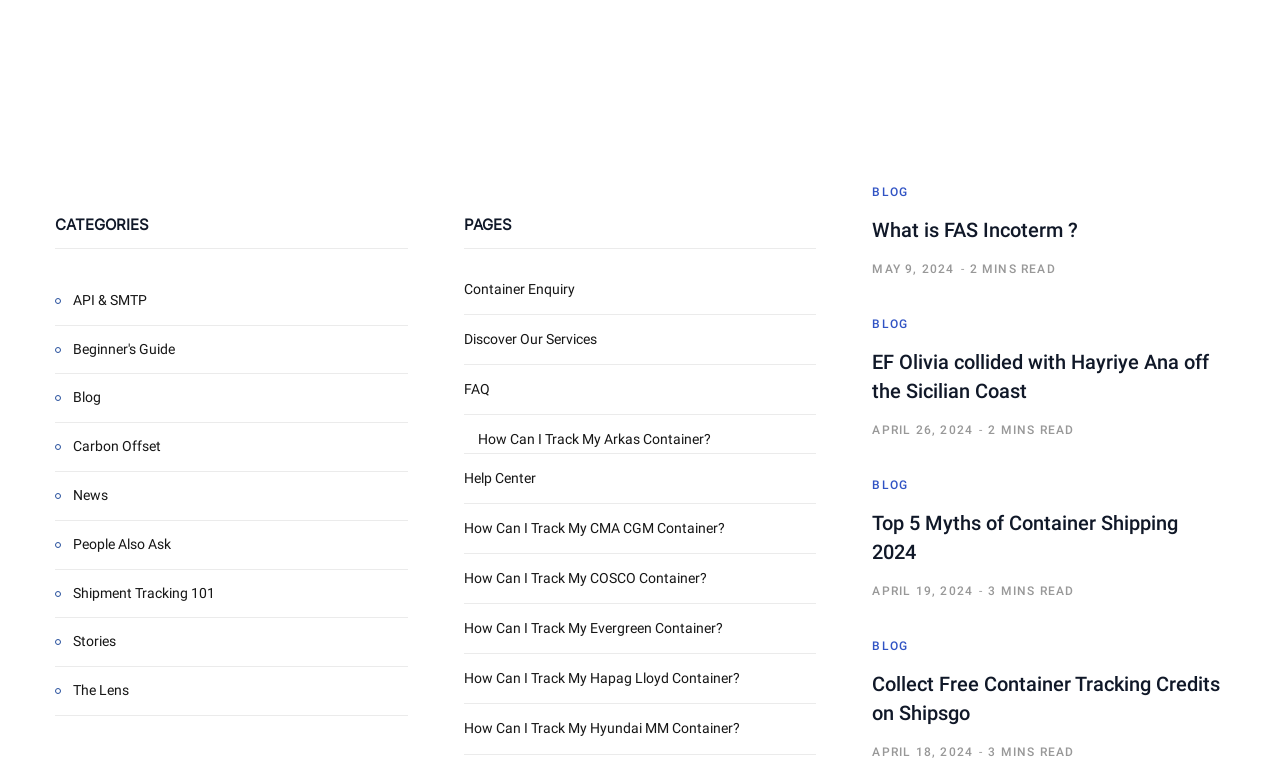Extract the bounding box coordinates for the UI element described by the text: "Blog". The coordinates should be in the form of [left, top, right, bottom] with values between 0 and 1.

[0.681, 0.621, 0.709, 0.639]